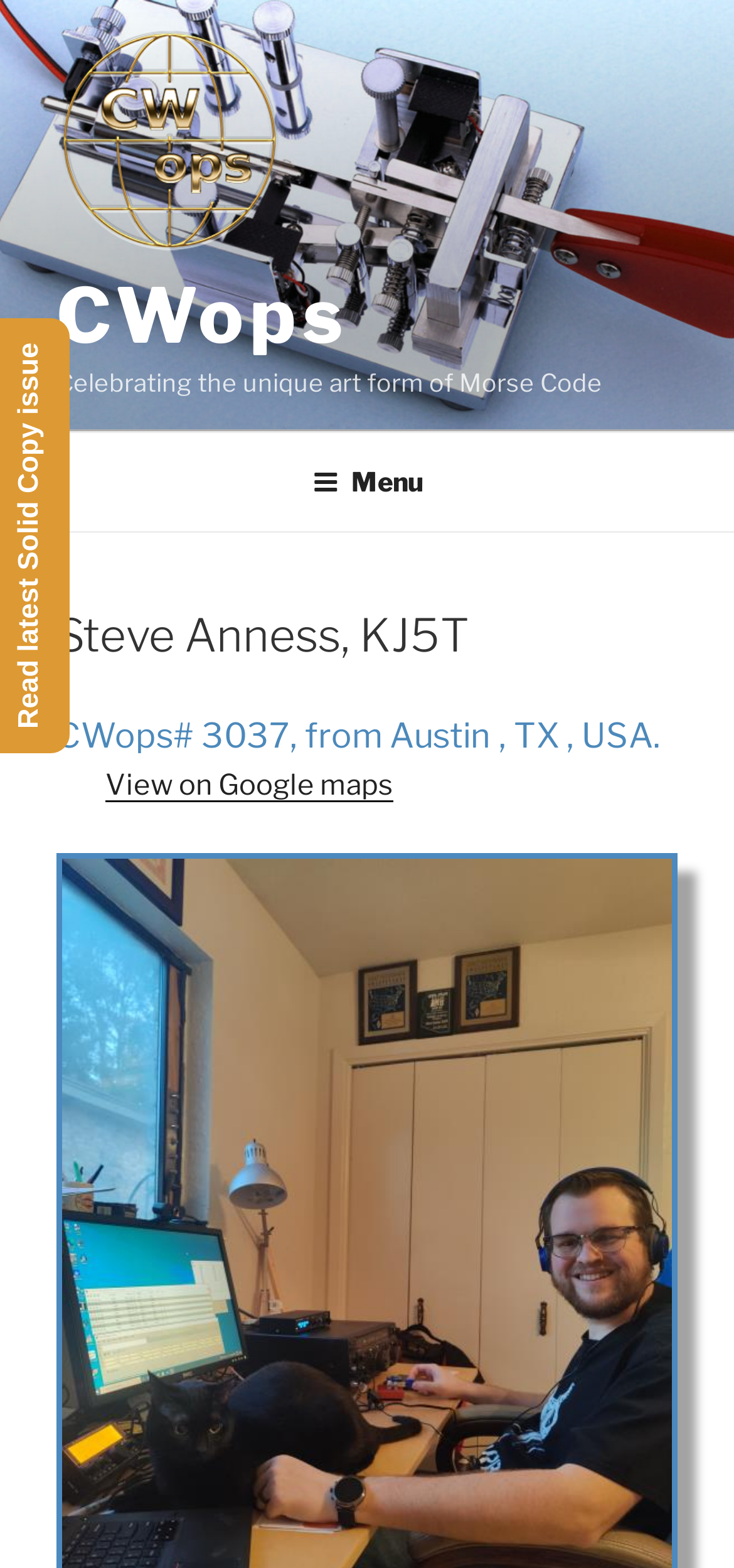Please provide a comprehensive response to the question below by analyzing the image: 
What is the location of the person on this webpage?

The webpage mentions 'CWops# 3037, from Austin, TX, USA.' which suggests that the person Steve Anness is from this location.